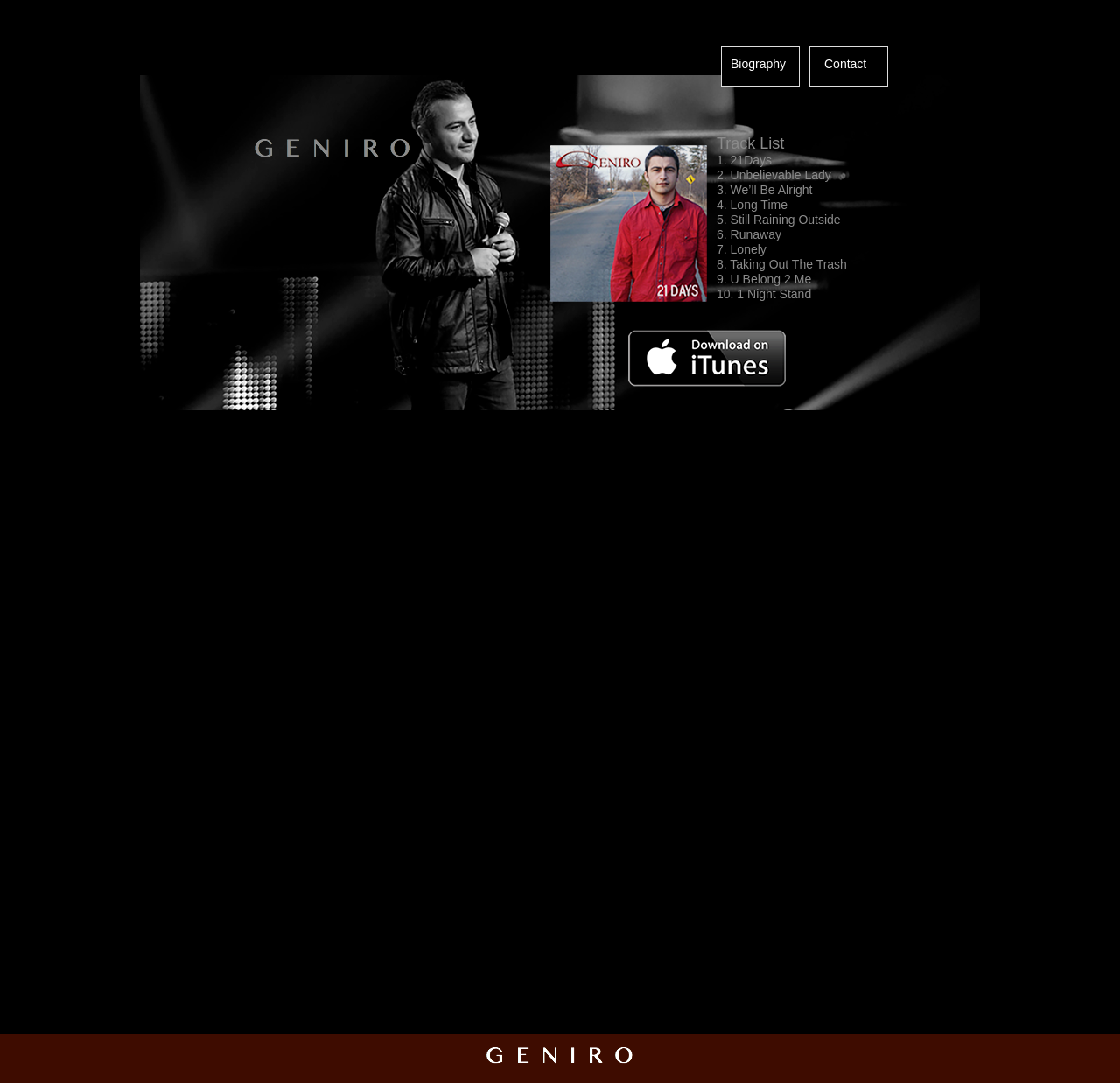Using the details in the image, give a detailed response to the question below:
Is there a contact section on the page?

I found a StaticText element with the text 'Contact', which indicates that there is a contact section on the page.